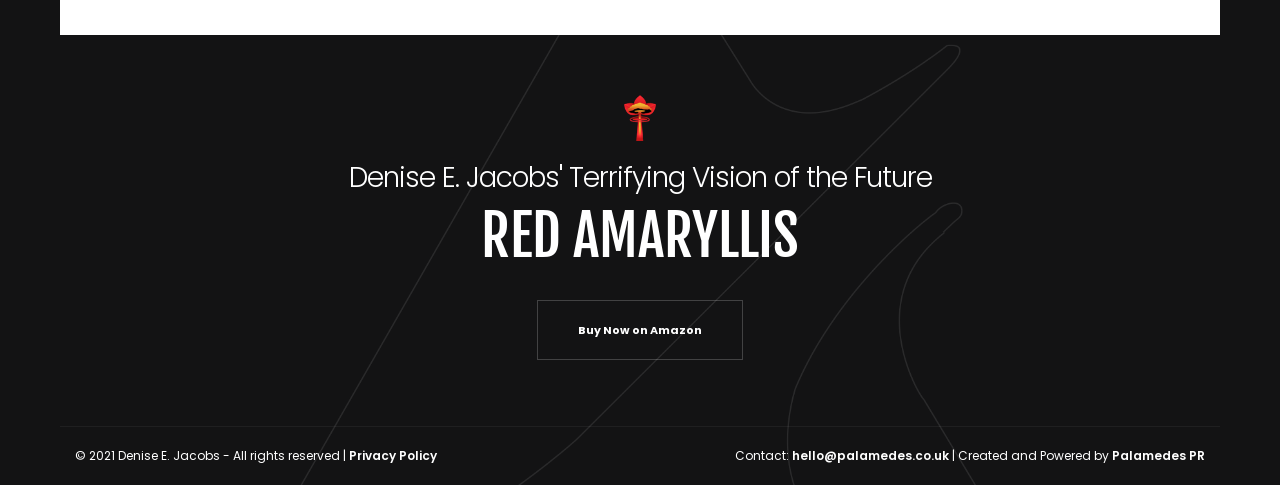Who created and powered the website?
Please respond to the question with a detailed and informative answer.

I found the creator and power source of the website by looking at the link element with the text 'Palamedes PR' and the StaticText element with the text '| Created and Powered by'.